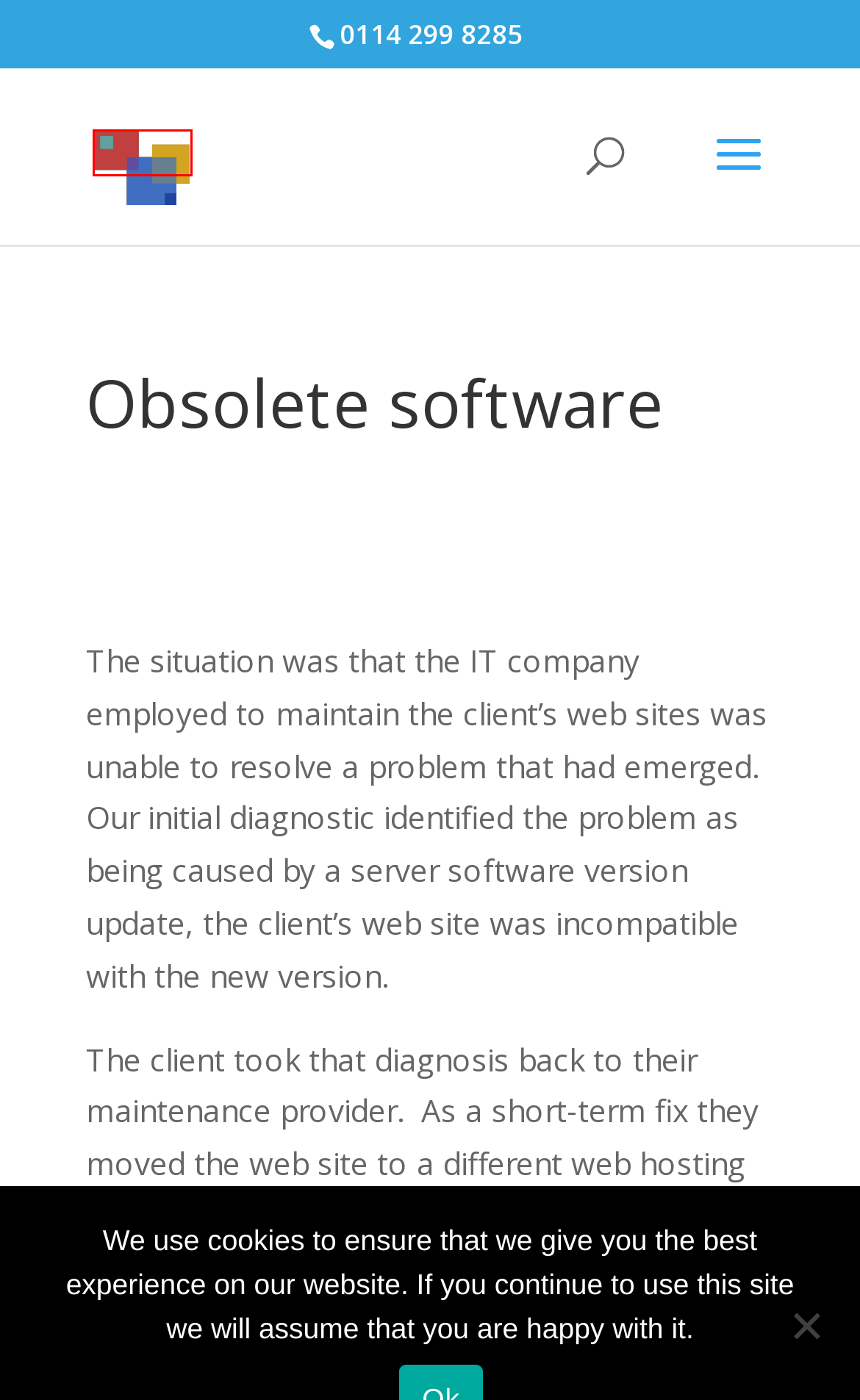Review the webpage screenshot and focus on the UI element within the red bounding box. Select the best-matching webpage description for the new webpage that follows after clicking the highlighted element. Here are the candidates:
A. Dealing with Email problems – Laser Technik Ltd
B. Domain name renewals – Laser Technik Ltd
C. Laser Technik Ltd – My WordPress Blog
D. Recovering control of a domain name – Laser Technik Ltd
E. Email scams – Laser Technik Ltd
F. WEEE compliance – Laser Technik Ltd
G. How long should a web site last? – Laser Technik Ltd
H. Our web-hosting service – Laser Technik Ltd

C